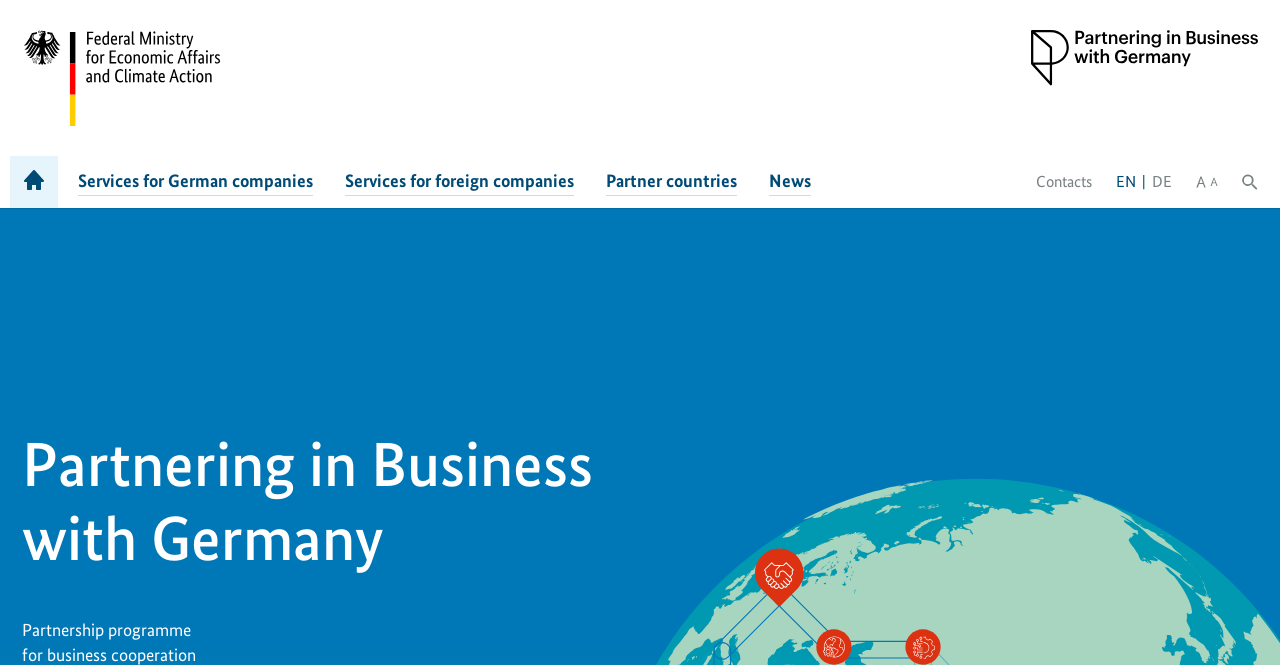Locate the UI element that matches the description Services for German companies in the webpage screenshot. Return the bounding box coordinates in the format (top-left x, top-left y, bottom-right x, bottom-right y), with values ranging from 0 to 1.

[0.052, 0.235, 0.254, 0.313]